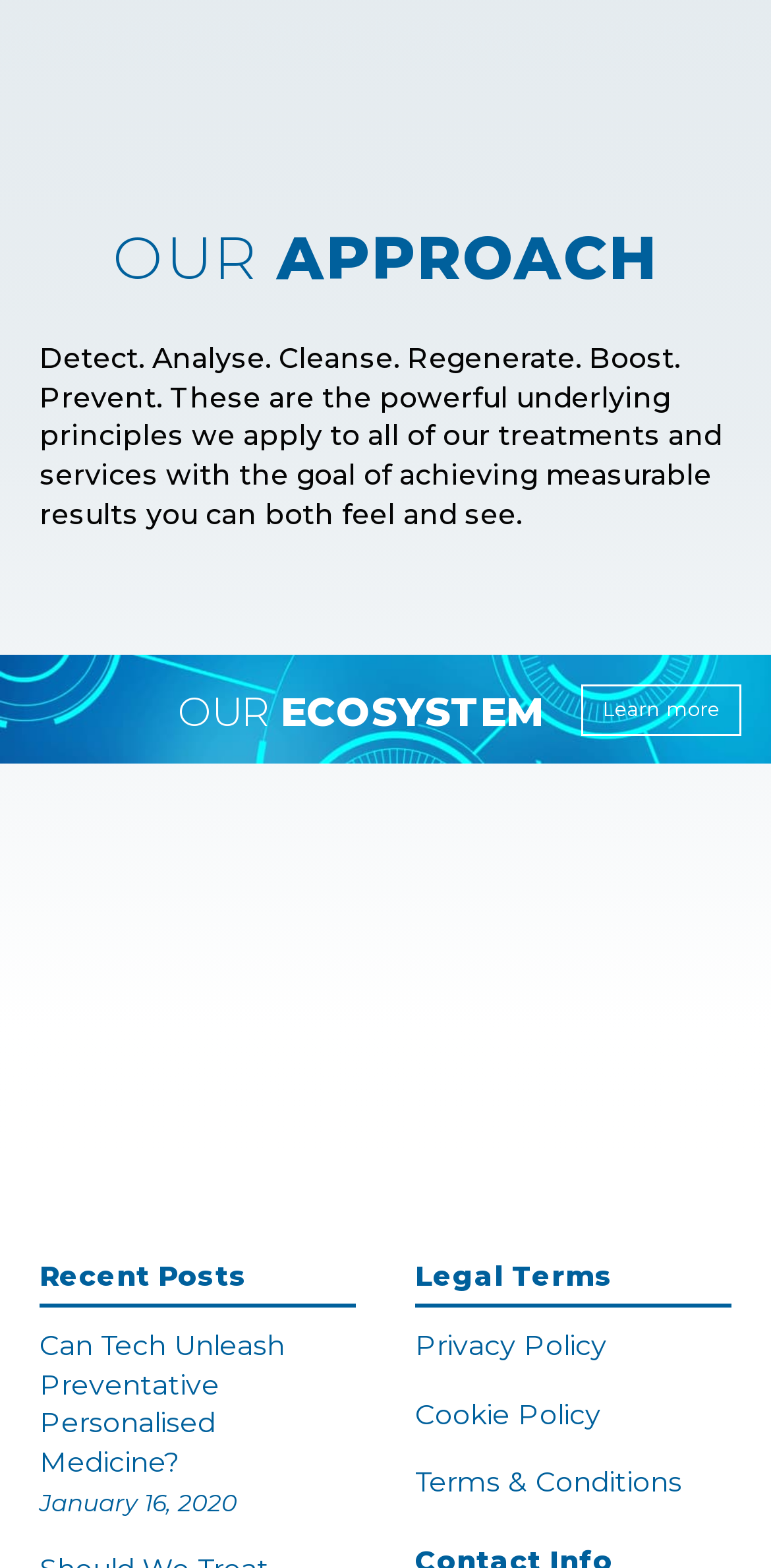Give a one-word or short phrase answer to this question: 
What is the category of the post 'Can Tech Unleash Preventative Personalised Medicine?'?

Recent Posts